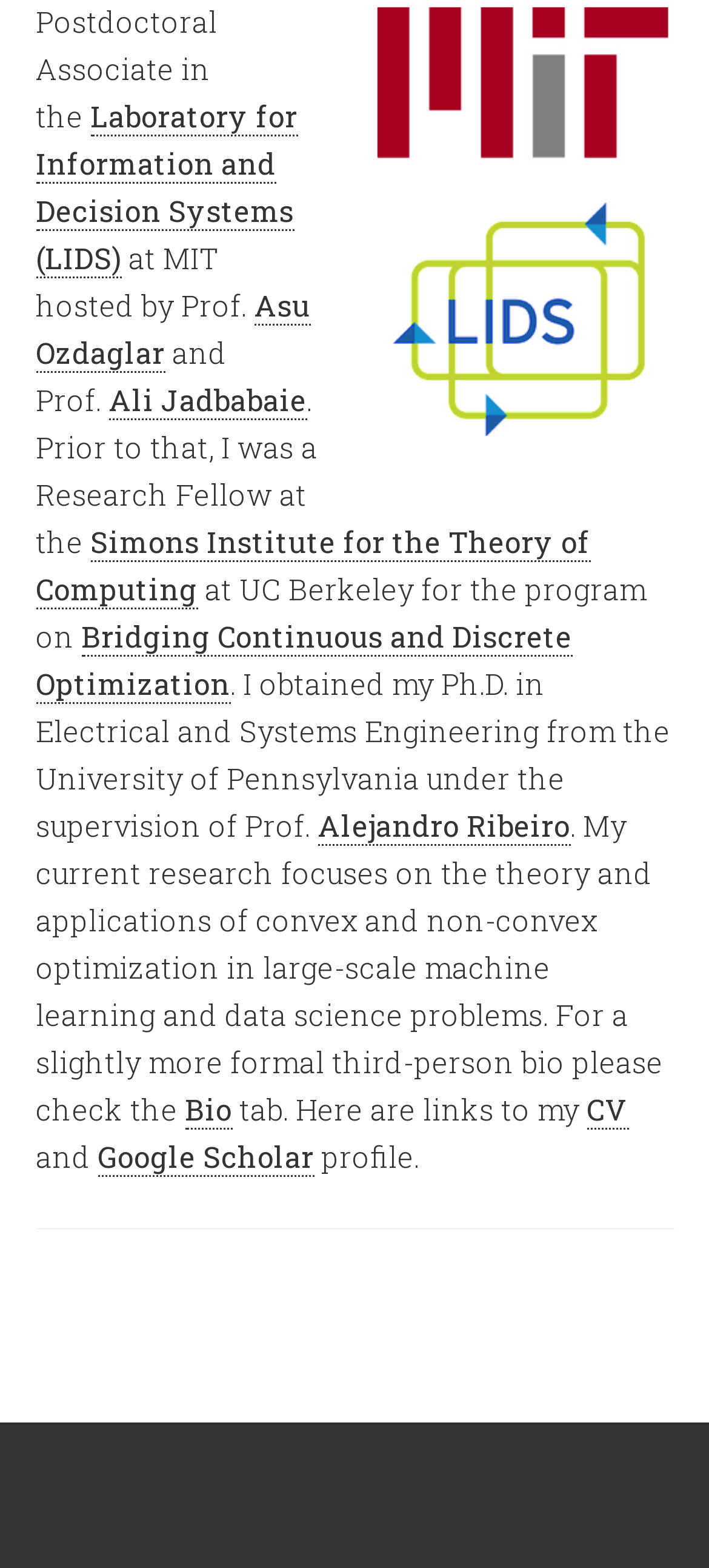Reply to the question with a single word or phrase:
What is the name of the laboratory hosted by Prof. Asu Ozdaglar?

LIDS